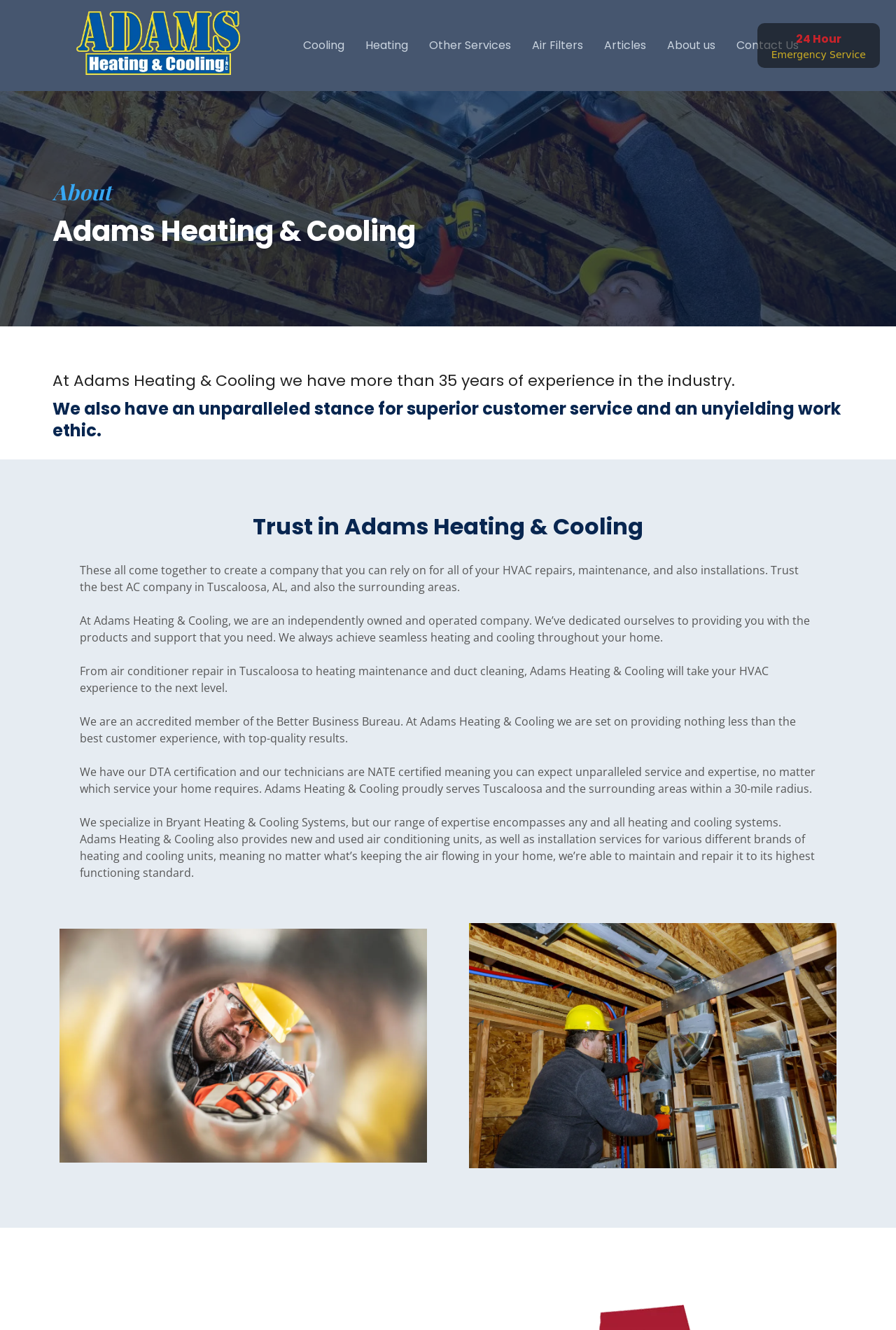Locate the bounding box coordinates of the element that needs to be clicked to carry out the instruction: "Explore 'Air Filters' services". The coordinates should be given as four float numbers ranging from 0 to 1, i.e., [left, top, right, bottom].

[0.582, 0.026, 0.662, 0.042]